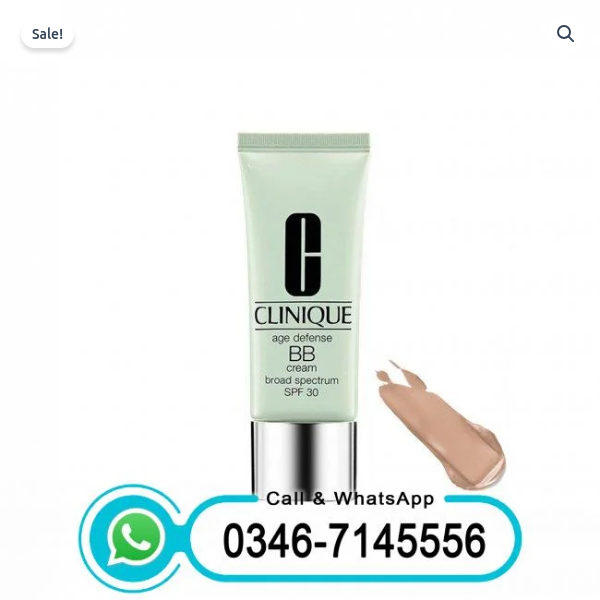Please answer the following question using a single word or phrase: 
What is the purpose of the WhatsApp contact number?

to call for more information or to make a purchase